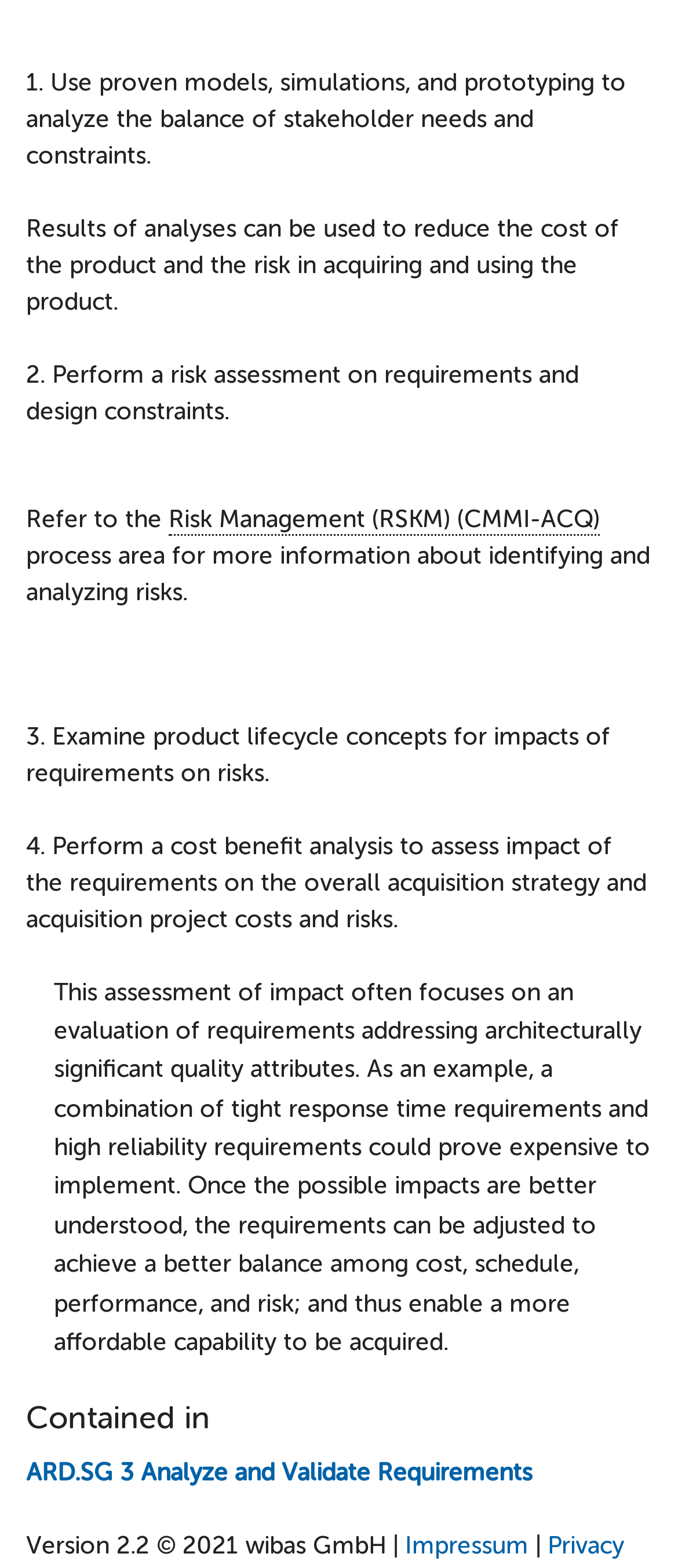What is the focus of the assessment of impact?
Deliver a detailed and extensive answer to the question.

The assessment of impact often focuses on an evaluation of requirements addressing architecturally significant quality attributes, such as tight response time requirements and high reliability requirements, as explained in the webpage.